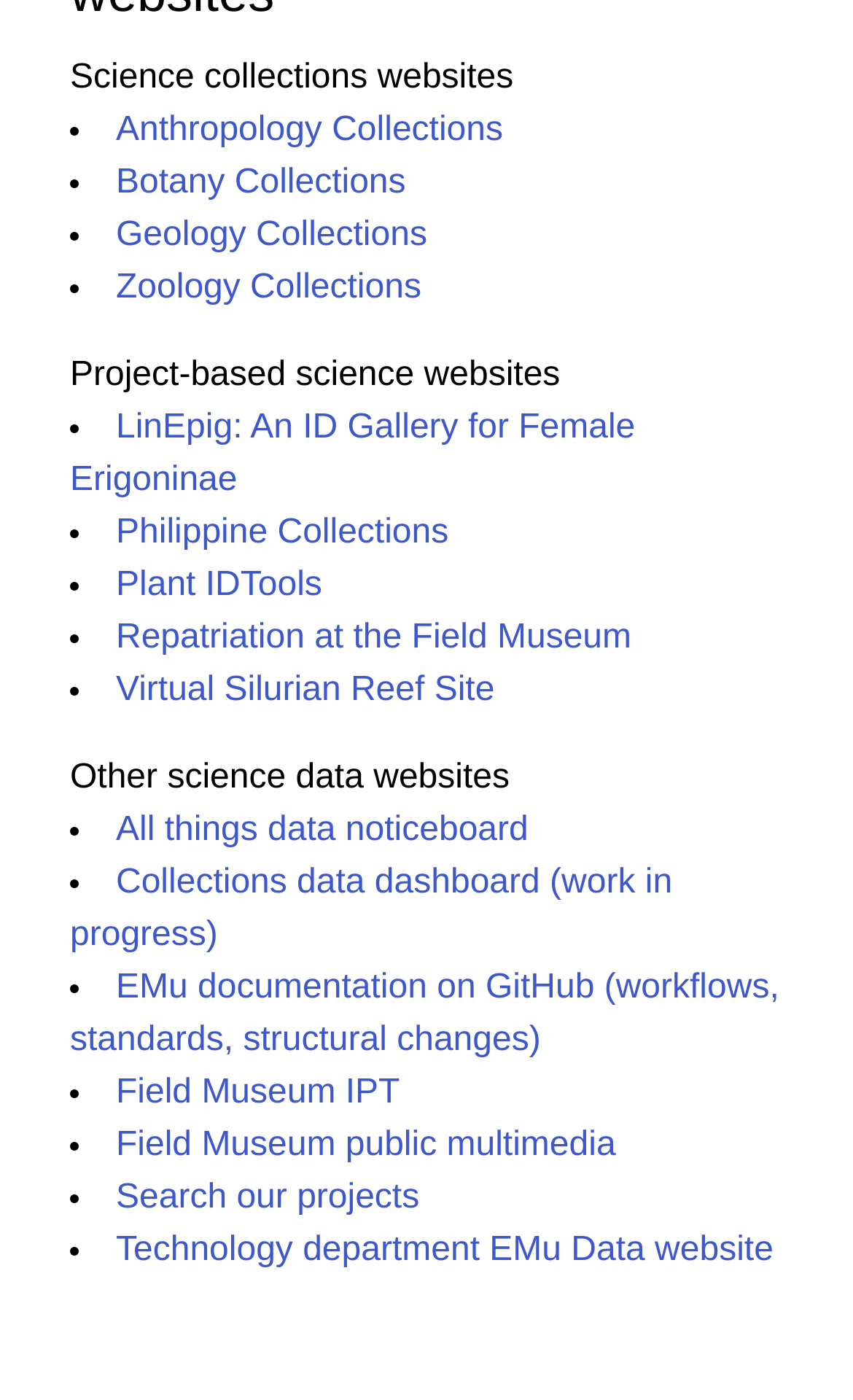Give a one-word or short phrase answer to this question: 
What type of collections are listed on this webpage?

Science collections